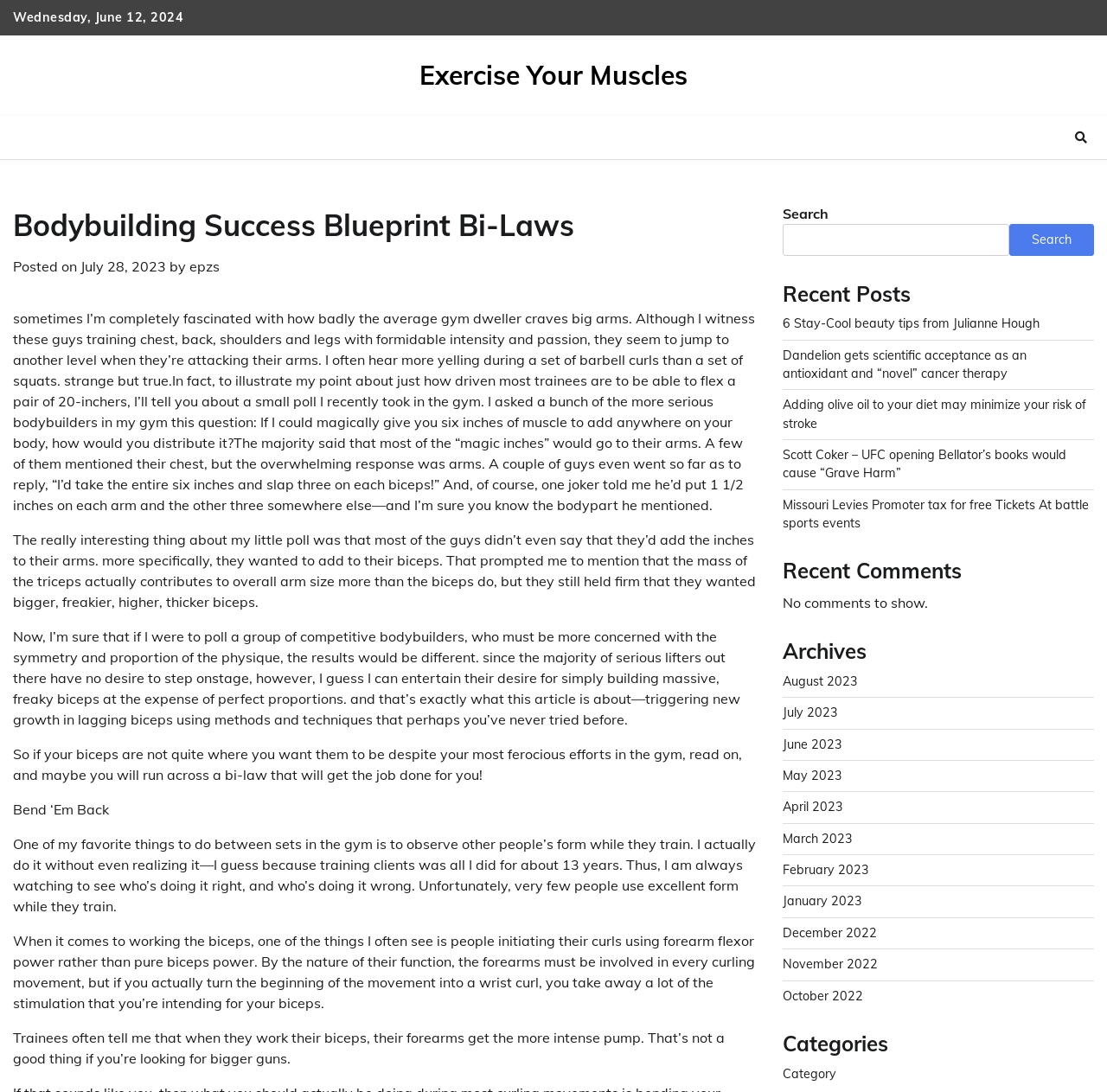What is the main topic of the current post?
Based on the image, respond with a single word or phrase.

Building bigger biceps